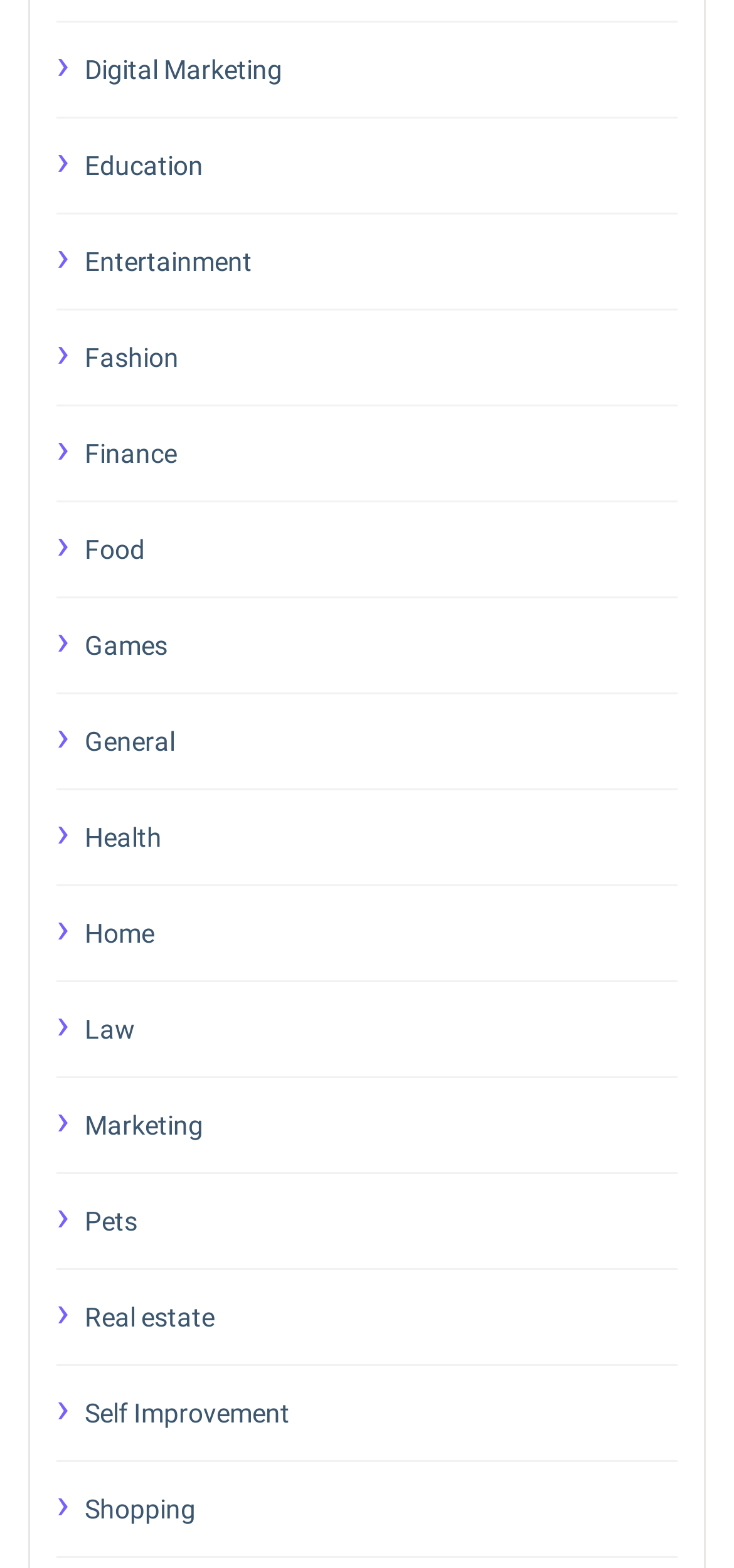How many categories start with the letter 'M'?
Based on the visual details in the image, please answer the question thoroughly.

I examined the list of links on the webpage and found that there are two categories that start with the letter 'M', which are Marketing and Marketing.